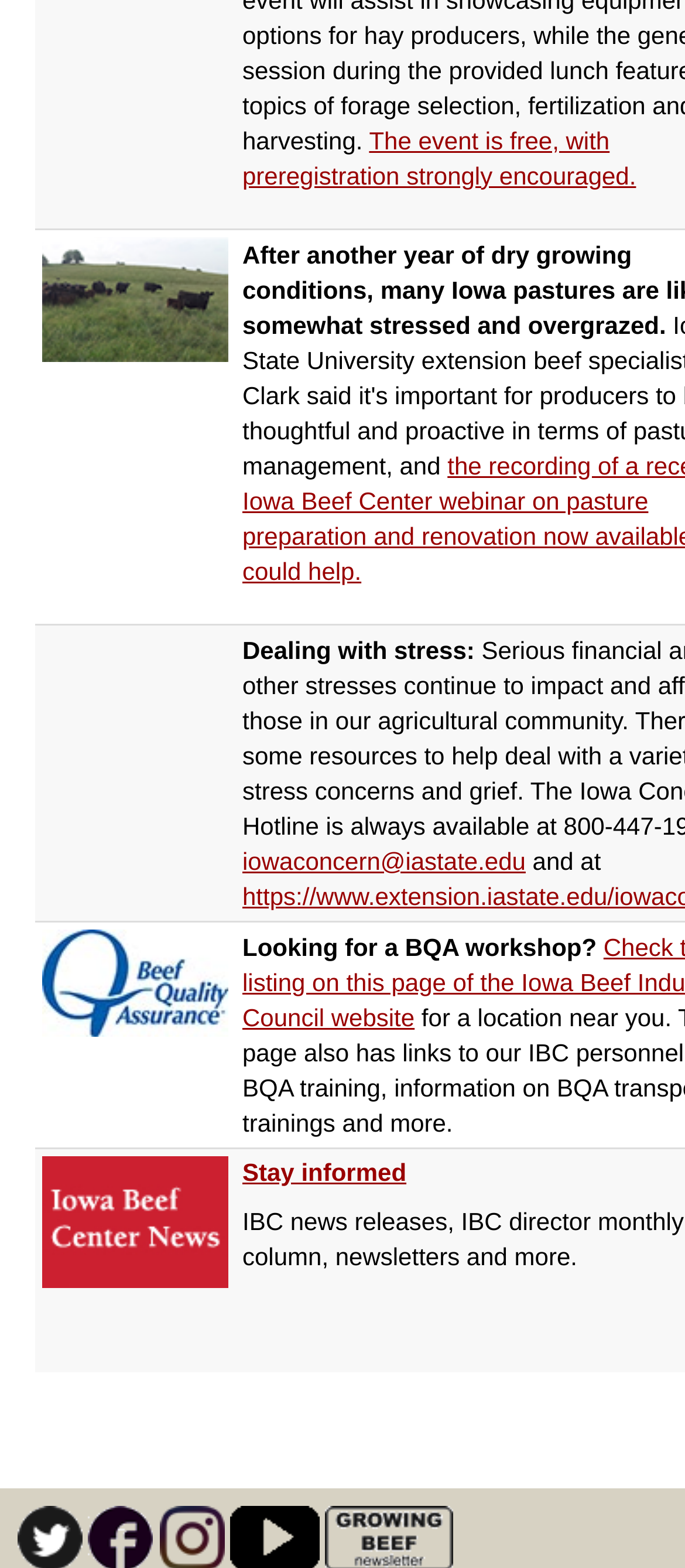How many social media links are there?
Please give a detailed and elaborate answer to the question.

I counted the number of social media links at the bottom of the webpage, which are Twitter, Facebook, Instagram, and YouTube, and found that there are 4 social media links.